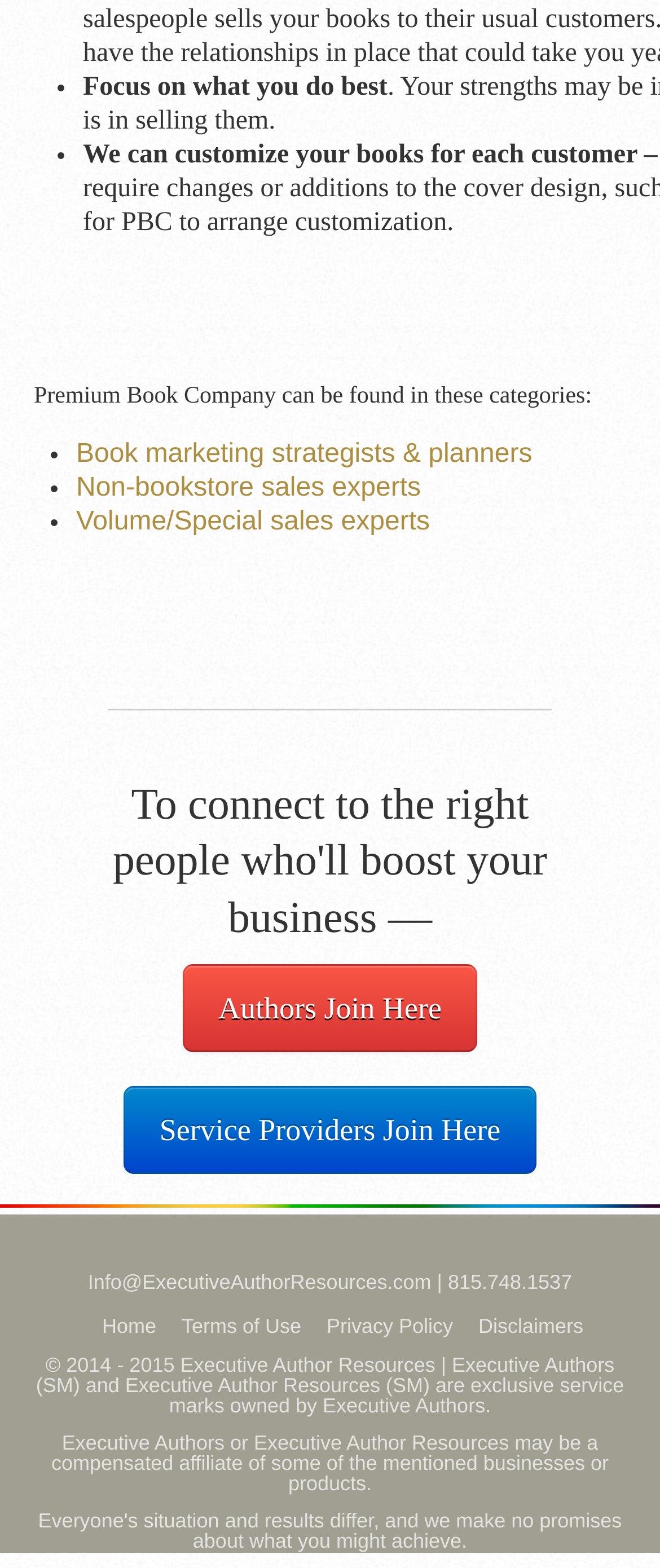Analyze the image and deliver a detailed answer to the question: What is the copyright year of Executive Author Resources?

The copyright year is mentioned at the bottom of the webpage, as '© 2014 - 2015 Executive Author Resources'.